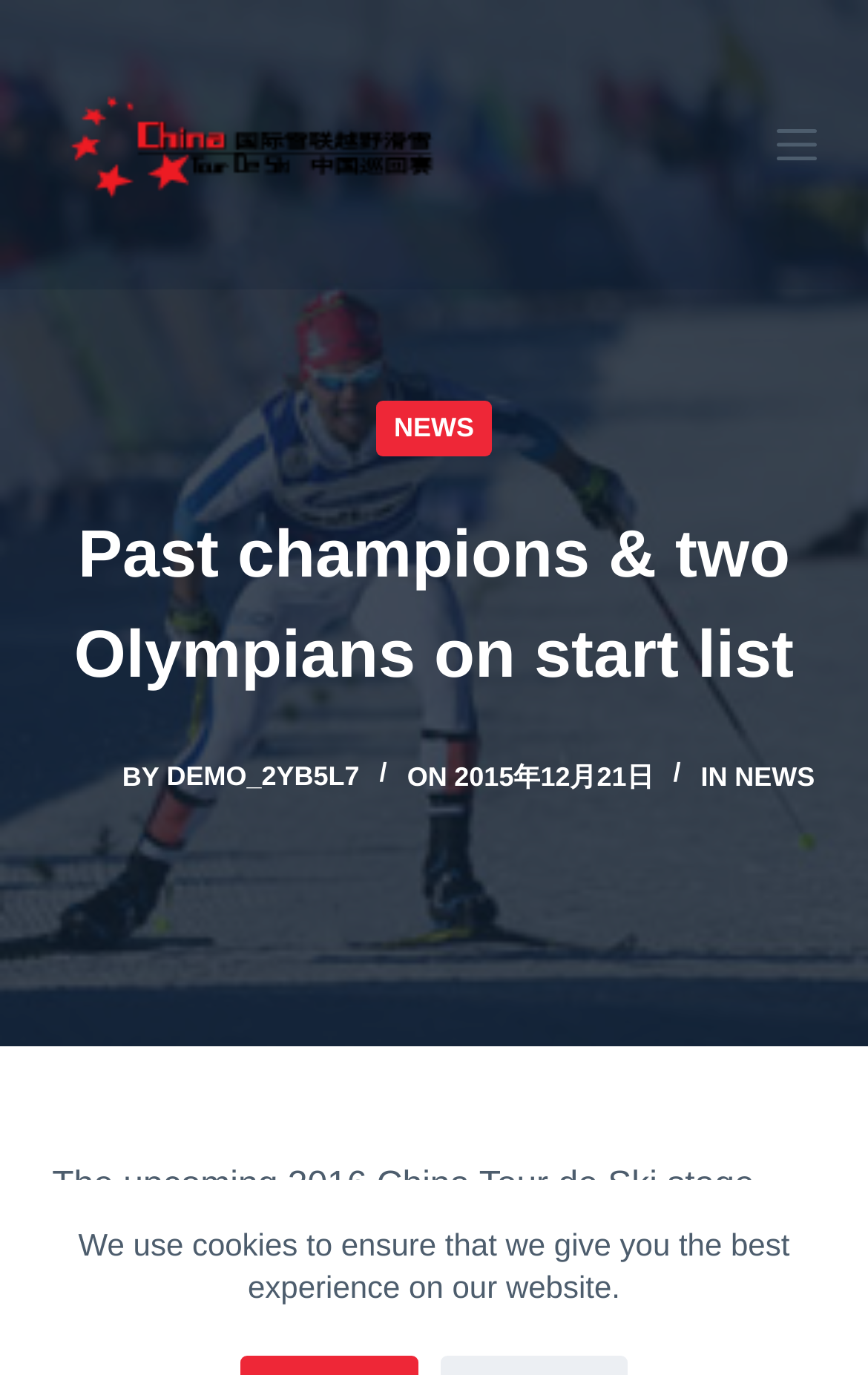Locate the bounding box of the UI element described by: "demo_2yb5l7" in the given webpage screenshot.

[0.192, 0.553, 0.414, 0.576]